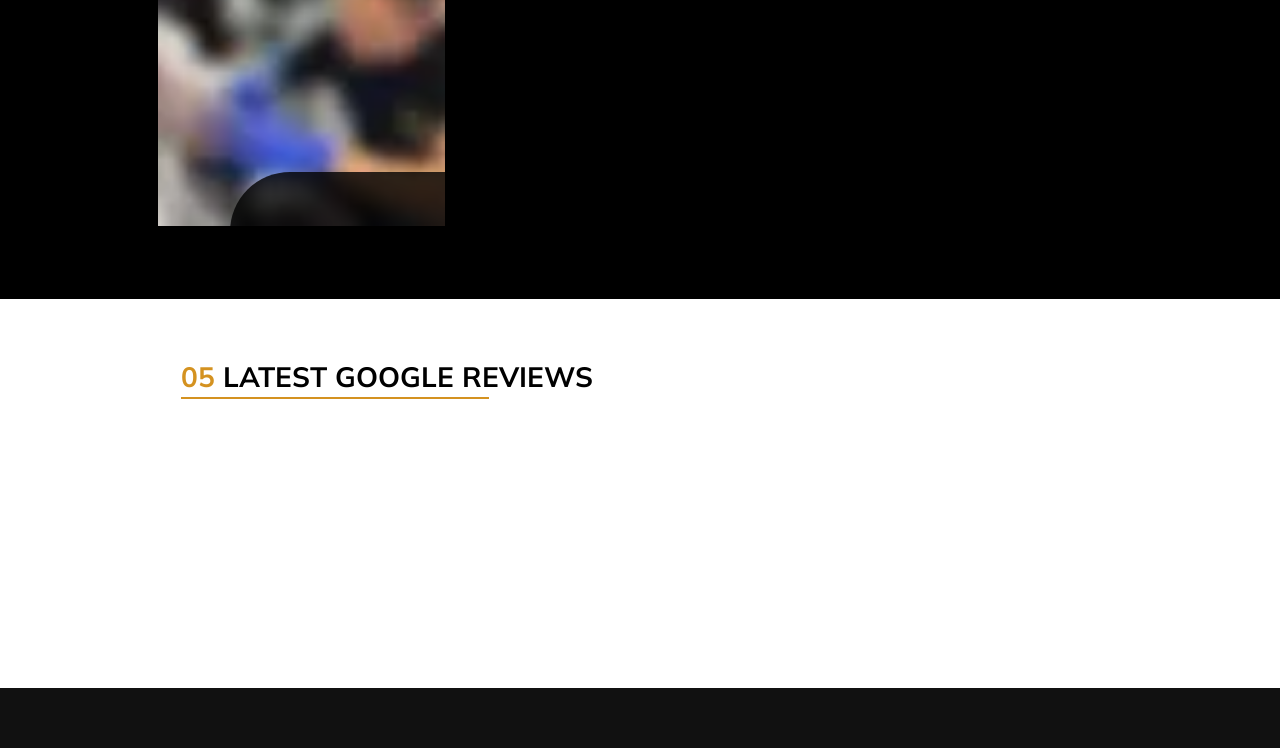Please specify the bounding box coordinates in the format (top-left x, top-left y, bottom-right x, bottom-right y), with all values as floating point numbers between 0 and 1. Identify the bounding box of the UI element described by: CONTACT US

[0.43, 0.758, 0.543, 0.795]